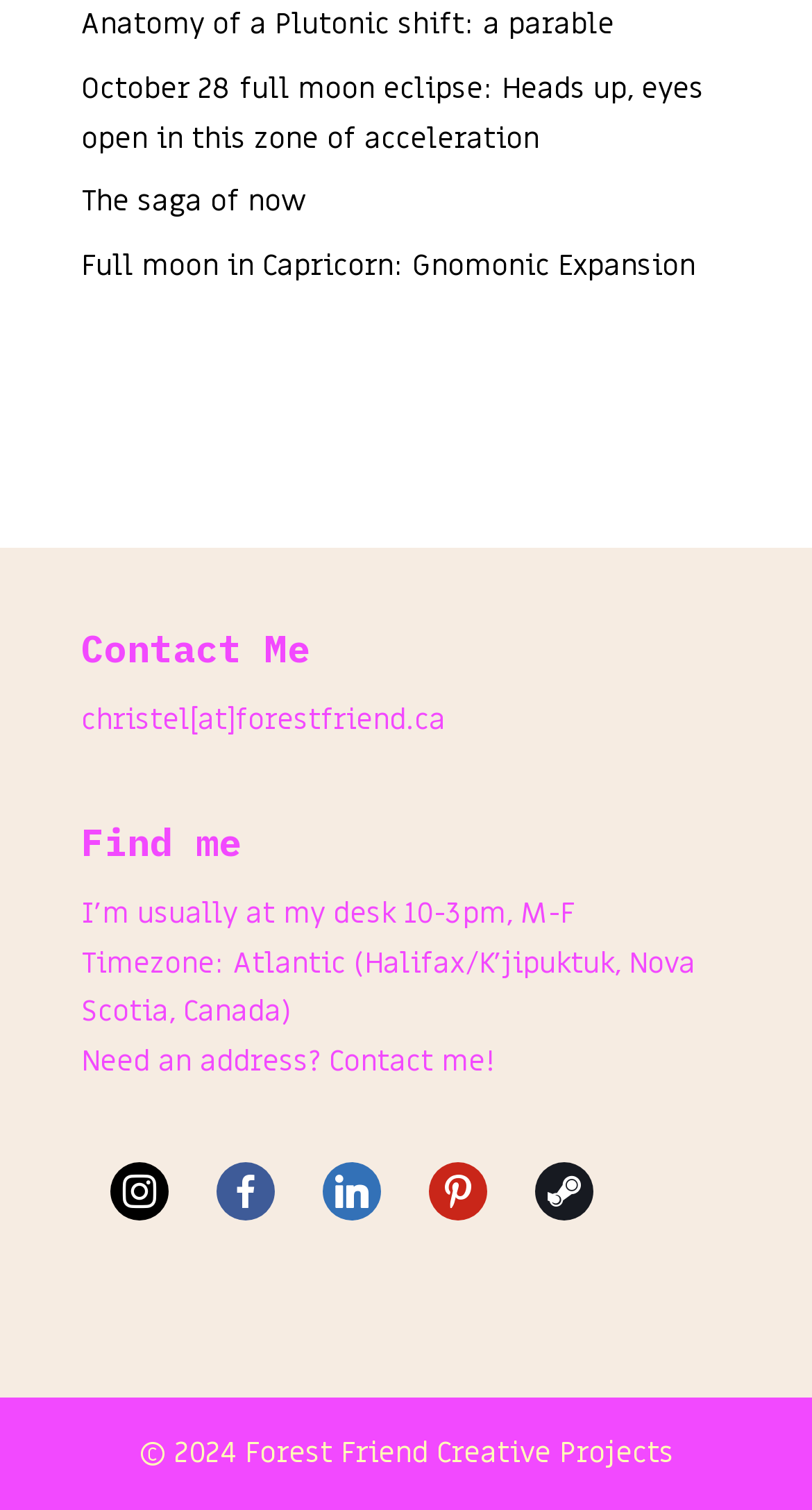Identify the bounding box coordinates of the region I need to click to complete this instruction: "Visit the author's Instagram page".

[0.136, 0.769, 0.208, 0.808]